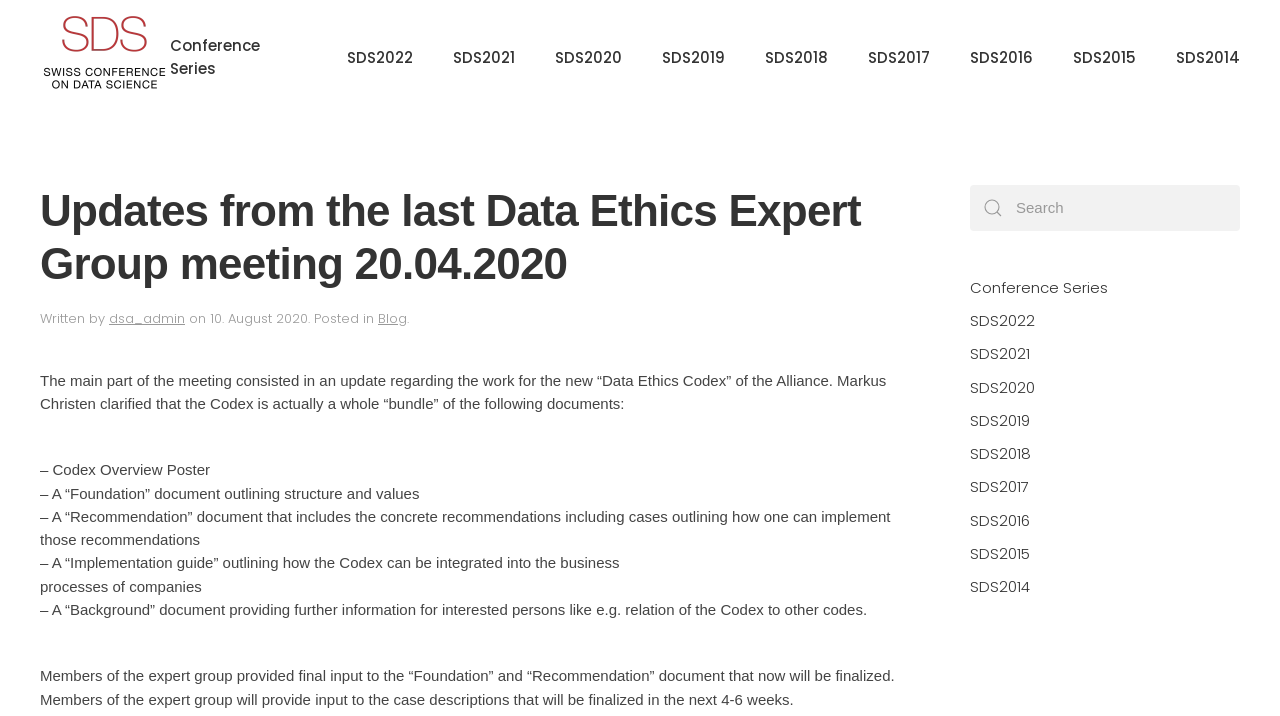Consider the image and give a detailed and elaborate answer to the question: 
What is the purpose of the Implementation guide document?

I found the purpose of the Implementation guide document in the article, which states that it outlines how the Codex can be integrated into the business processes of companies. This suggests that the document provides guidance on implementing the Codex in a practical setting.